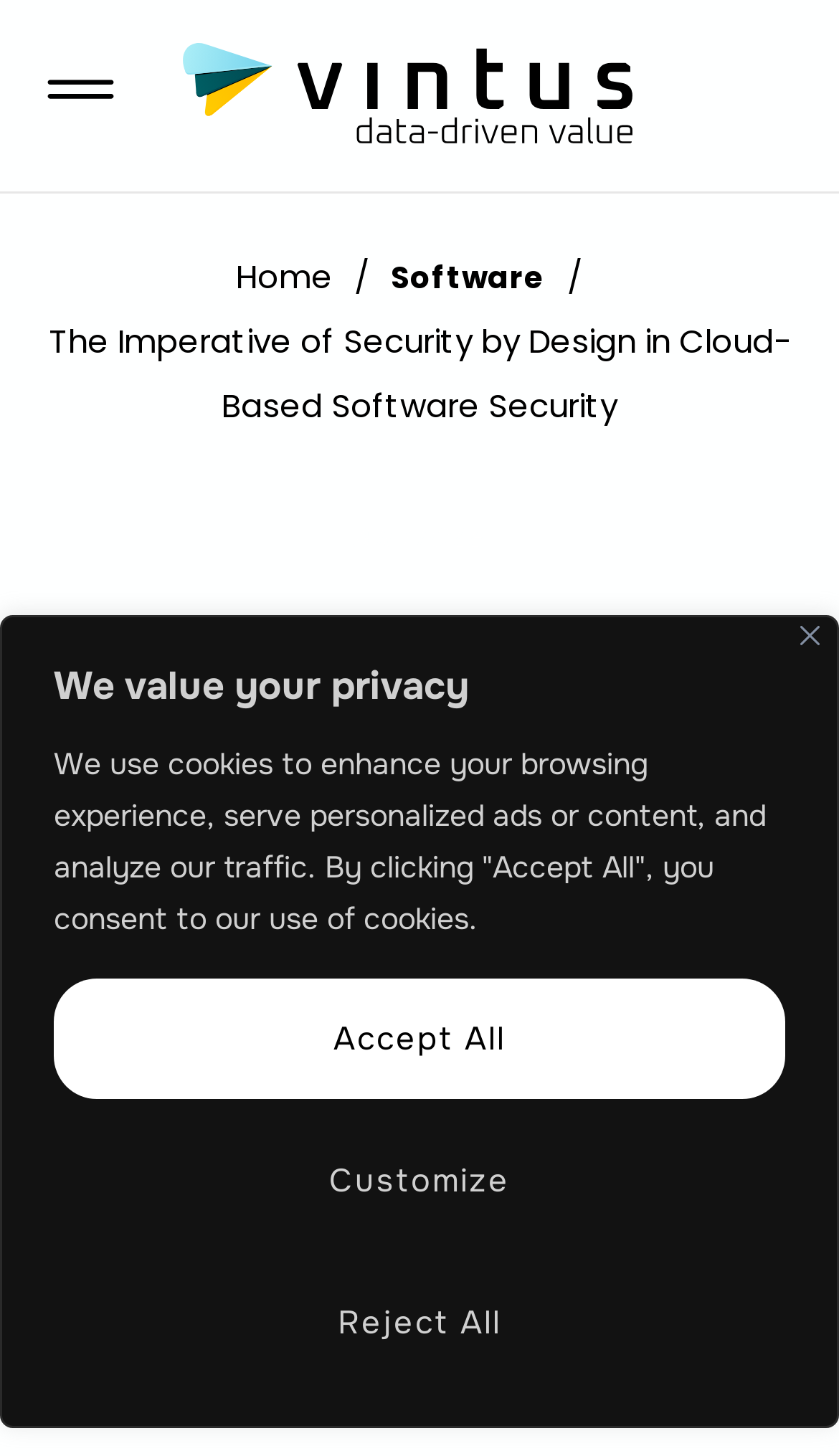Using the elements shown in the image, answer the question comprehensively: What is the subtitle of the article?

The article's title is 'The Imperative of 'Security by Design' in Cloud-Based Software Security', and the subtitle is 'Why security by design matters.', which provides additional context to the article's topic.